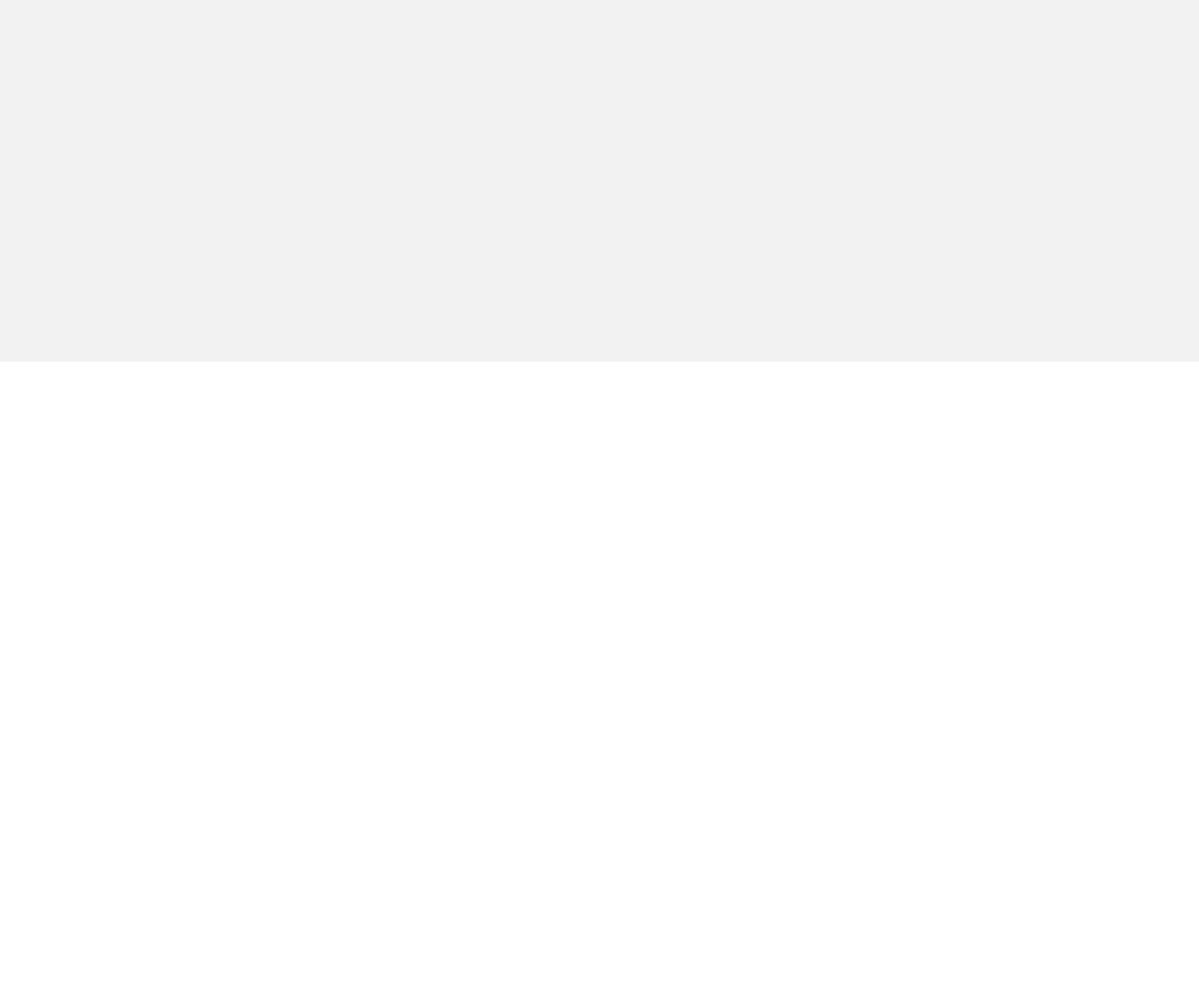What is the address of the law firm?
Look at the image and answer the question with a single word or phrase.

421 W. Riverside, Ste. #319, Spokane, WA 99201